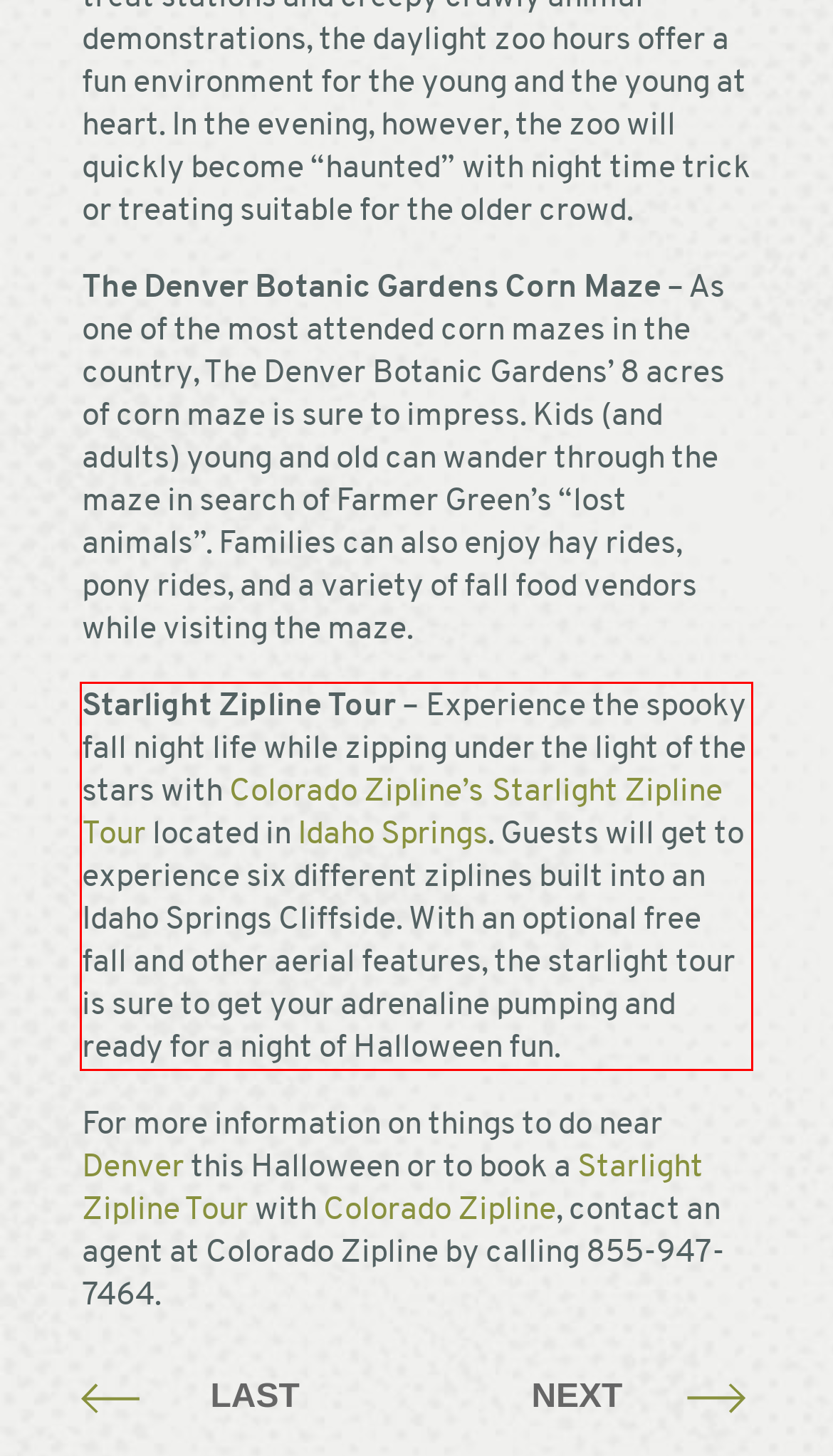Inspect the webpage screenshot that has a red bounding box and use OCR technology to read and display the text inside the red bounding box.

Starlight Zipline Tour – Experience the spooky fall night life while zipping under the light of the stars with Colorado Zipline’s Starlight Zipline Tour located in Idaho Springs. Guests will get to experience six different ziplines built into an Idaho Springs Cliffside. With an optional free fall and other aerial features, the starlight tour is sure to get your adrenaline pumping and ready for a night of Halloween fun.